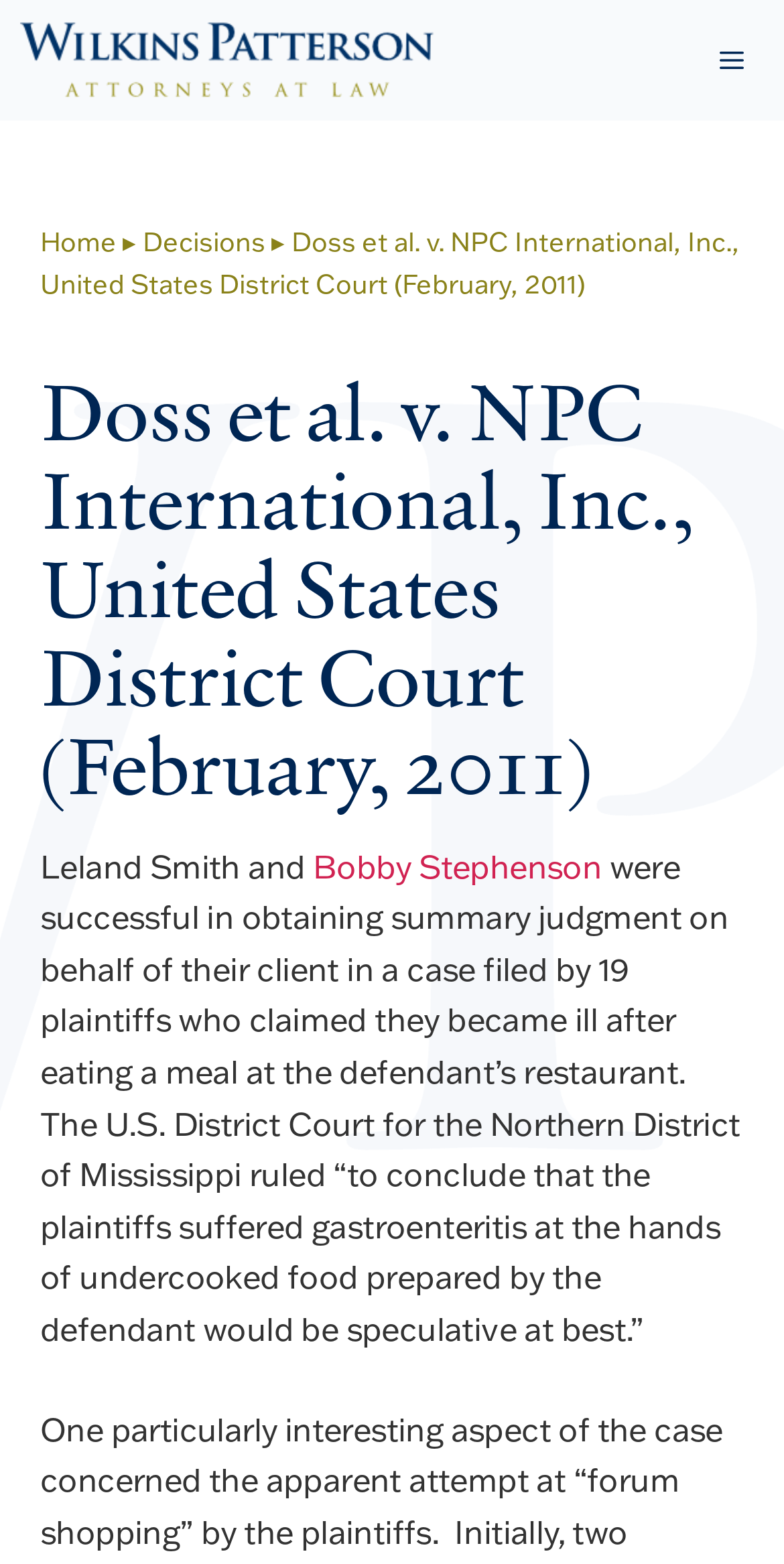Please reply with a single word or brief phrase to the question: 
What is the name of the law firm?

Wilkins Patterson